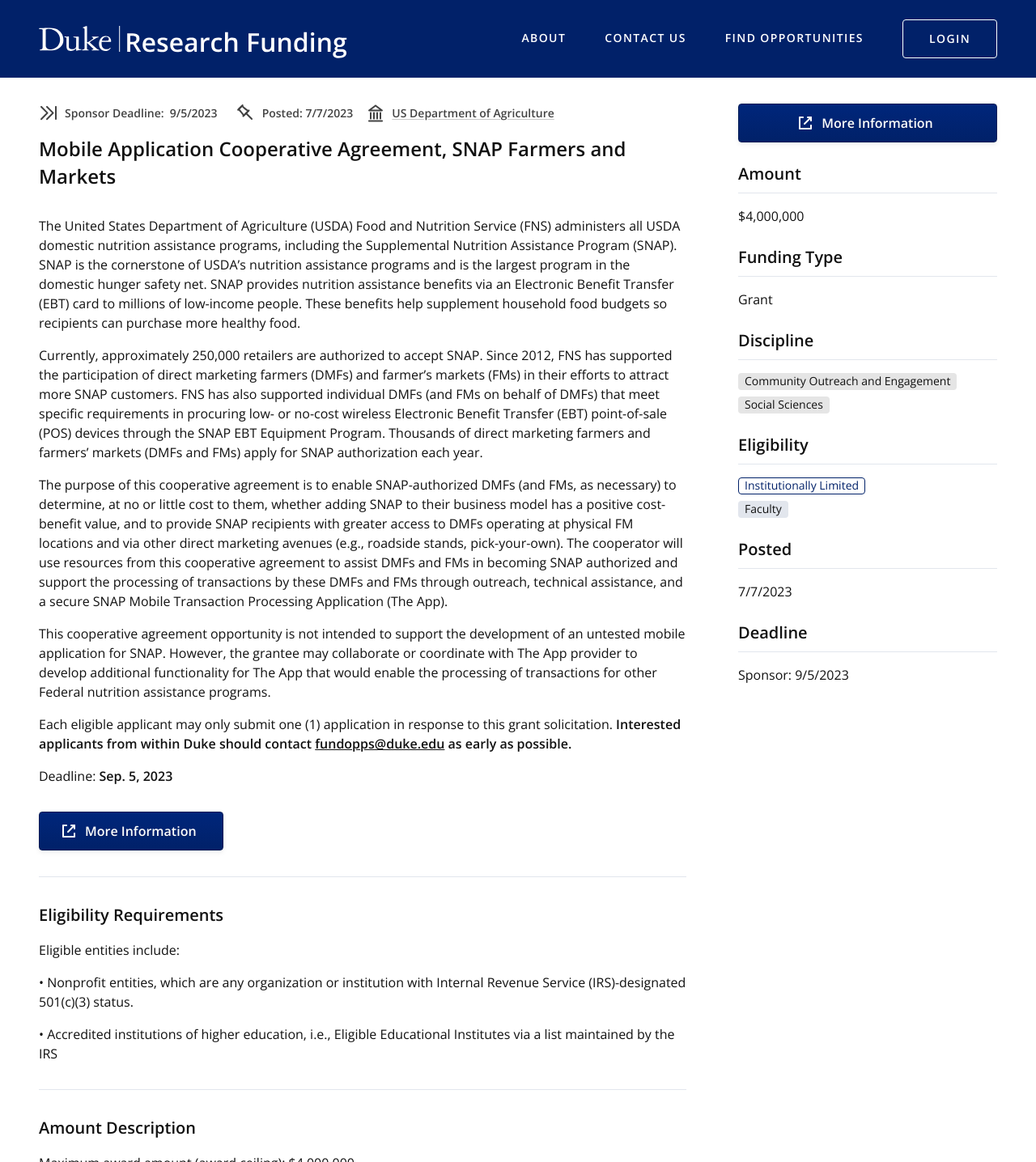Based on the element description Login, identify the bounding box coordinates for the UI element. The coordinates should be in the format (top-left x, top-left y, bottom-right x, bottom-right y) and within the 0 to 1 range.

[0.871, 0.017, 0.962, 0.05]